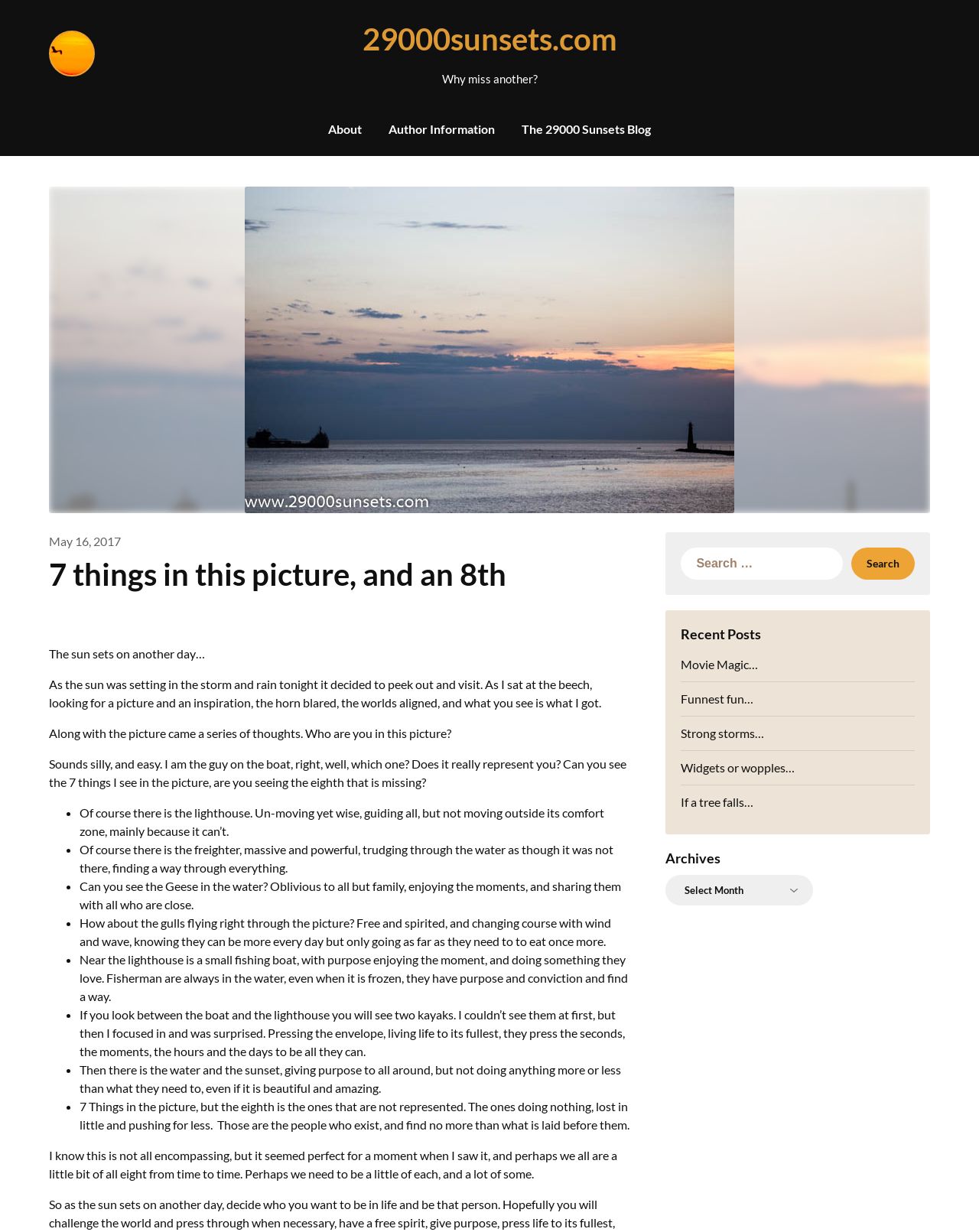Determine the bounding box coordinates of the clickable element necessary to fulfill the instruction: "View the 'Archives'". Provide the coordinates as four float numbers within the 0 to 1 range, i.e., [left, top, right, bottom].

[0.68, 0.69, 0.95, 0.704]